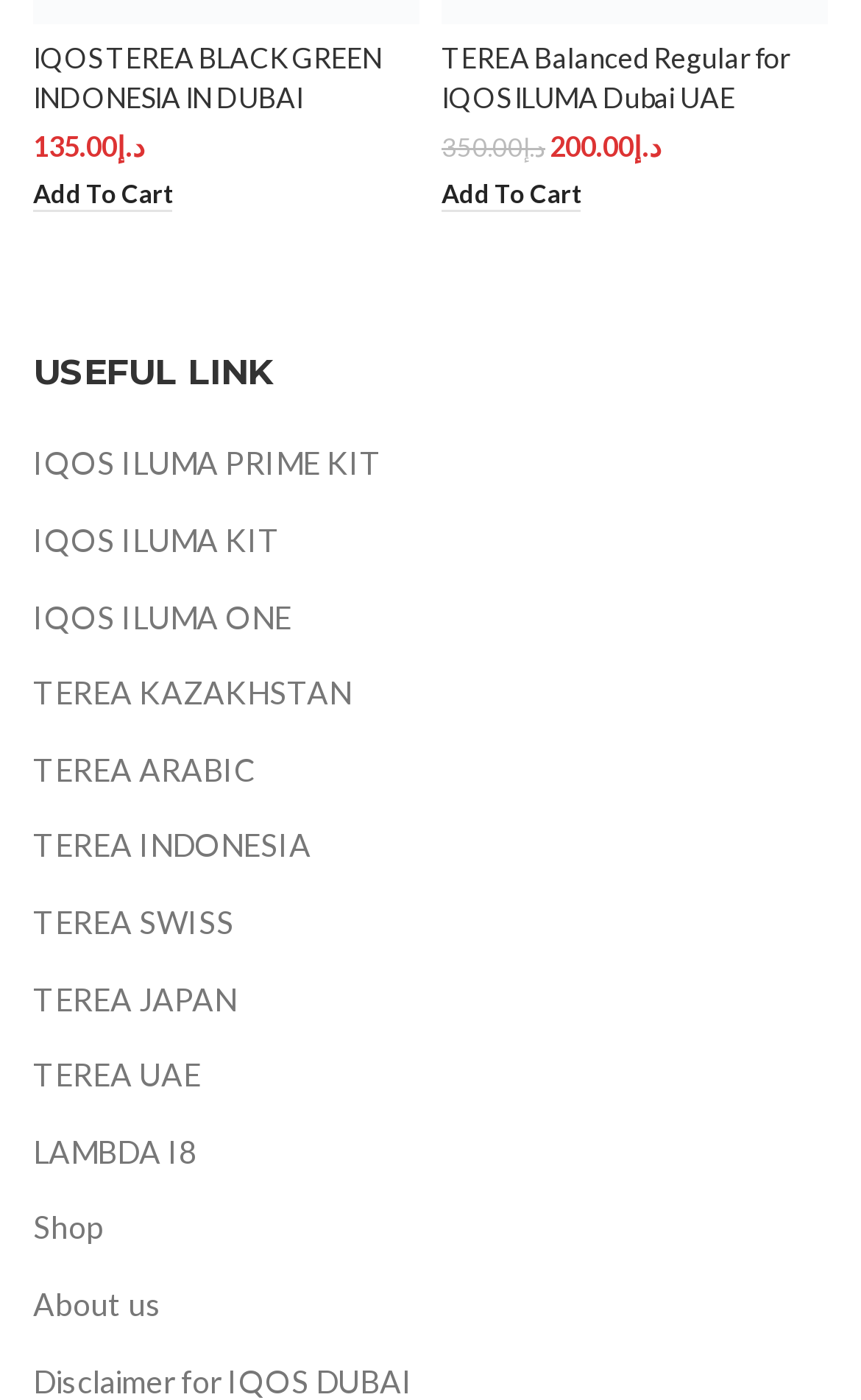How many products are displayed on this page?
Answer the question with detailed information derived from the image.

I counted the number of product headings on the page, which are 'IQOS TEREA BLACK GREEN INDONESIA IN DUBAI' and 'TEREA Balanced Regular for IQOS ILUMA Dubai UAE'. There are two product headings, so there are two products displayed on this page.